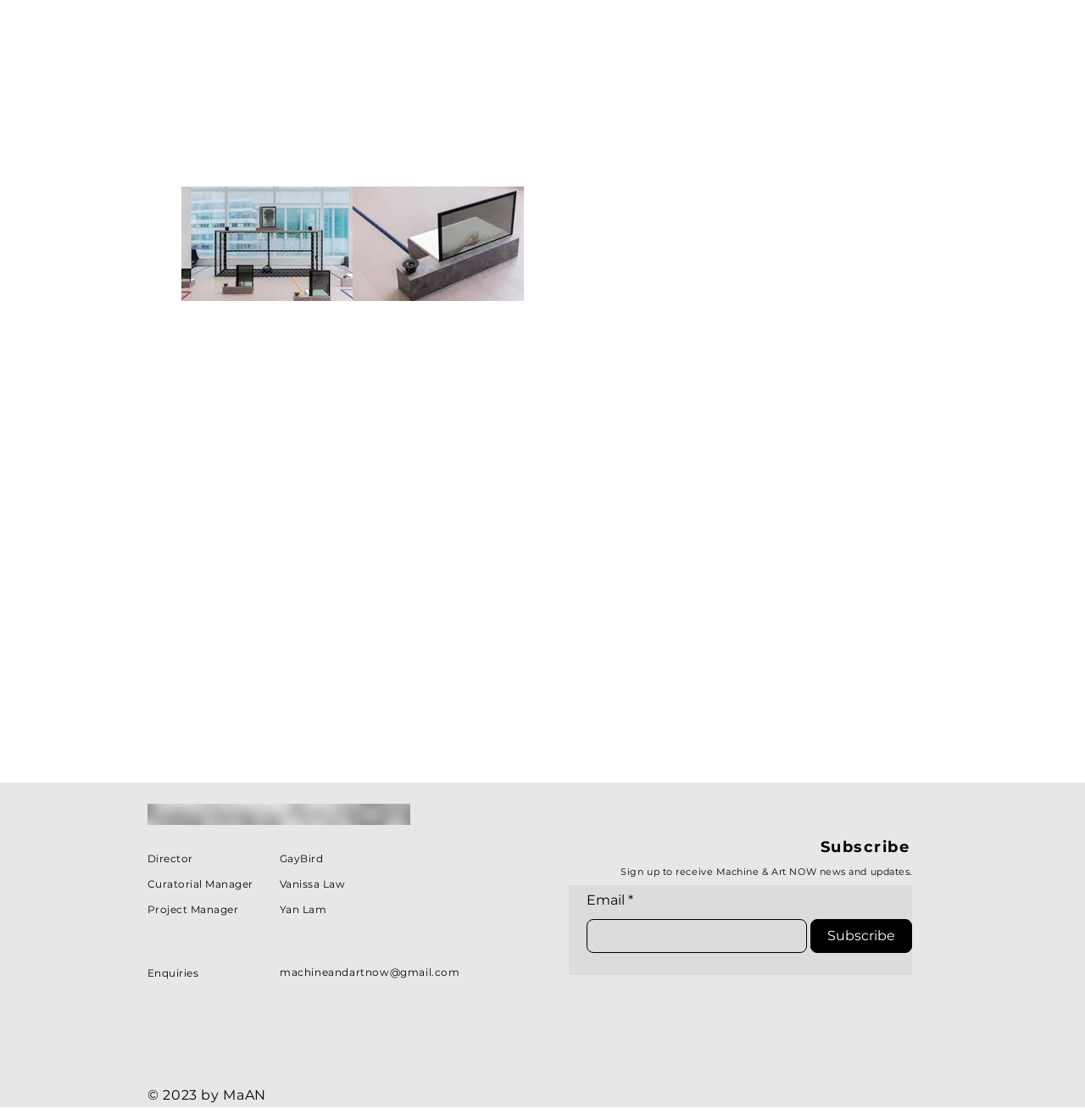What is the purpose of the textbox?
Could you please answer the question thoroughly and with as much detail as possible?

The textbox has a description 'Email *' and is required, indicating that it is used to input an email address, likely for subscription or contact purposes.